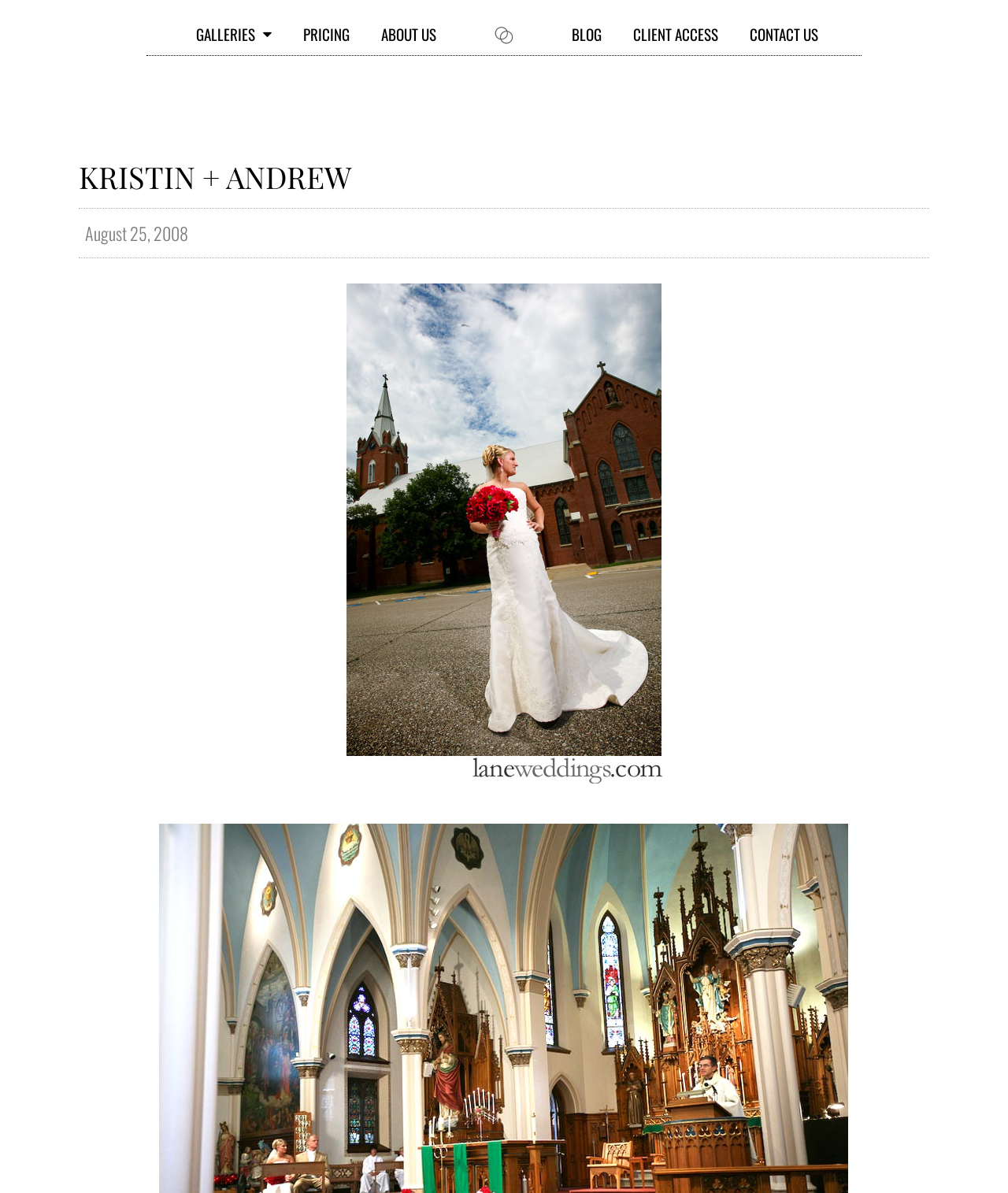Identify the bounding box coordinates of the clickable section necessary to follow the following instruction: "Check pricing". The coordinates should be presented as four float numbers from 0 to 1, i.e., [left, top, right, bottom].

[0.285, 0.013, 0.362, 0.044]